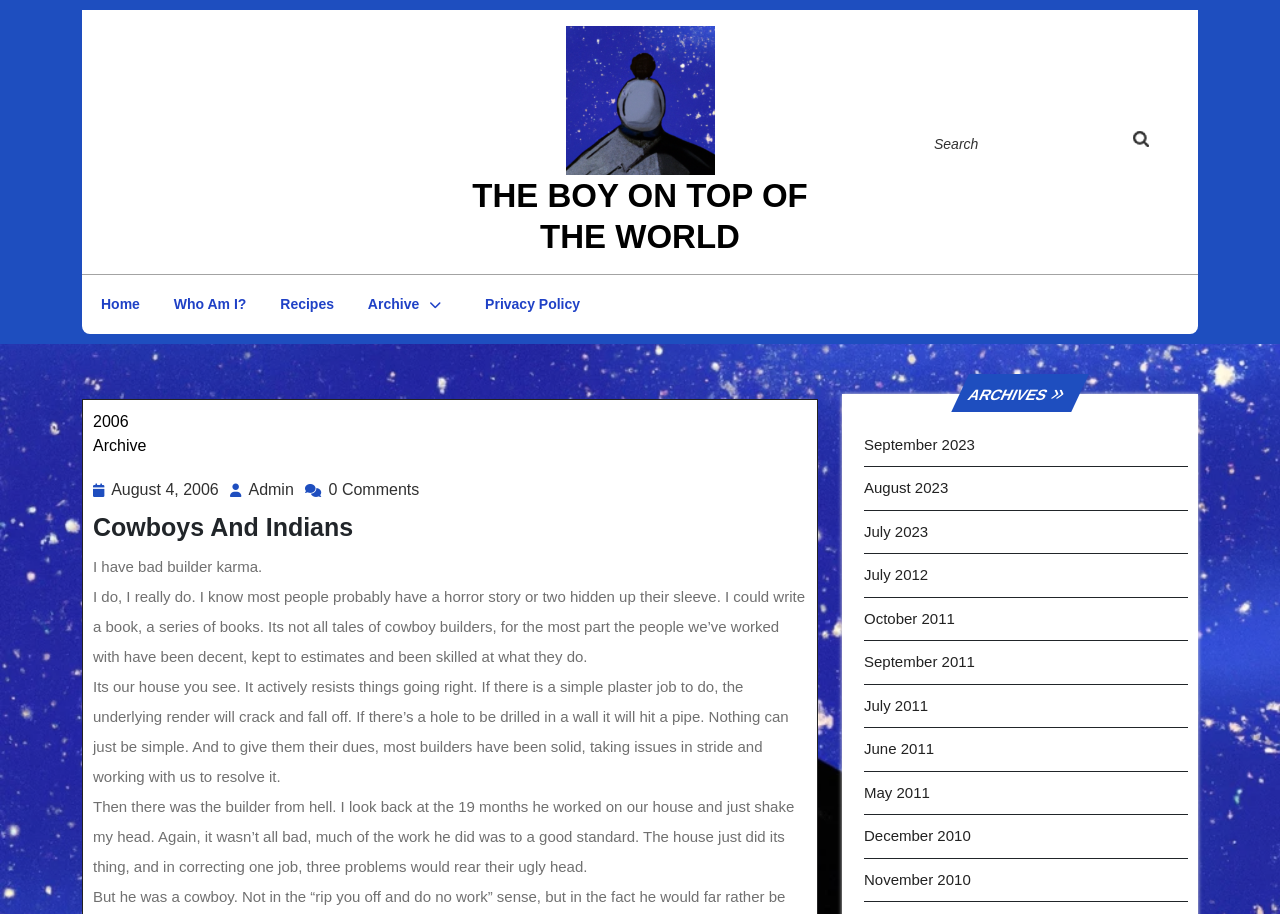Find the bounding box coordinates for the element that must be clicked to complete the instruction: "Go to Home page". The coordinates should be four float numbers between 0 and 1, indicated as [left, top, right, bottom].

[0.067, 0.305, 0.121, 0.361]